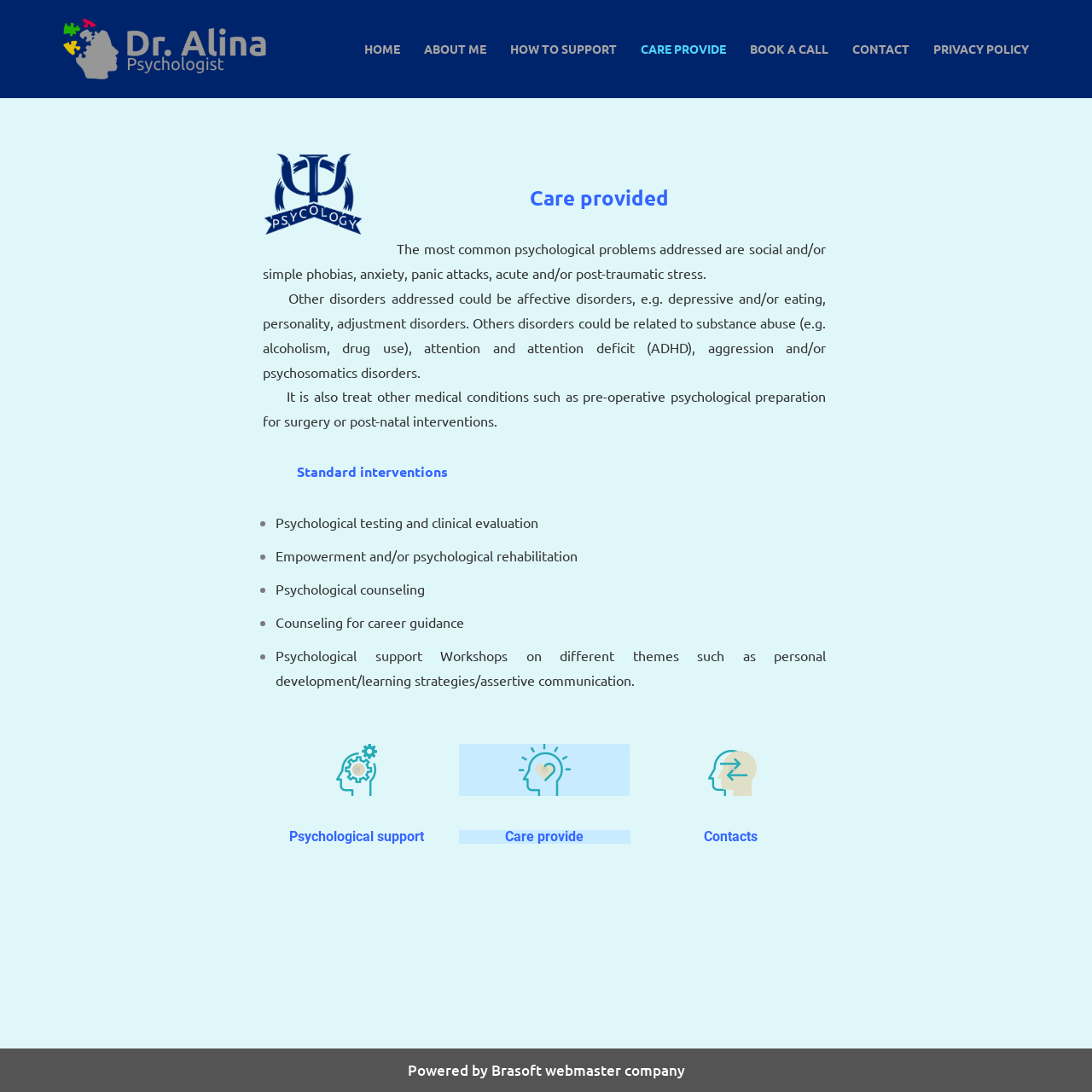Pinpoint the bounding box coordinates of the area that must be clicked to complete this instruction: "Click on the 'BOOK A CALL' link".

[0.687, 0.035, 0.759, 0.055]